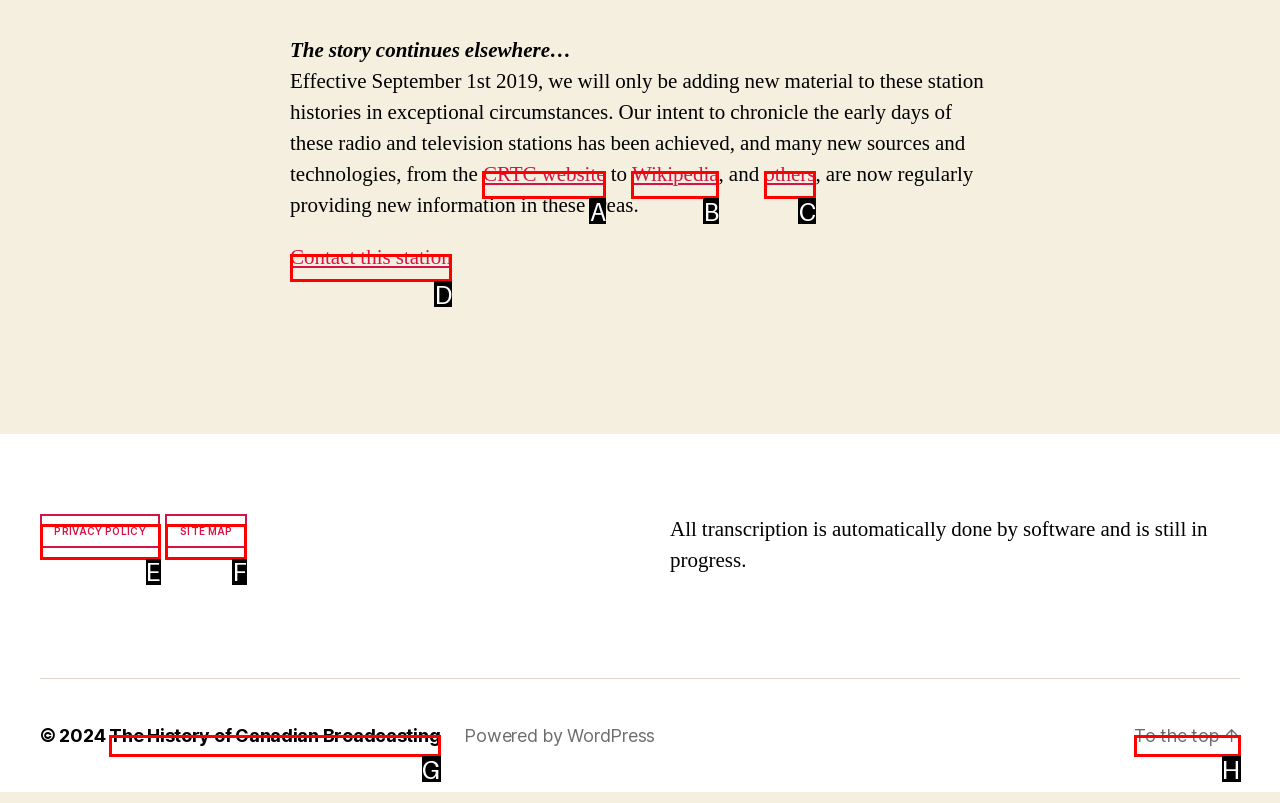Based on the element described as: The History of Canadian Broadcasting
Find and respond with the letter of the correct UI element.

G